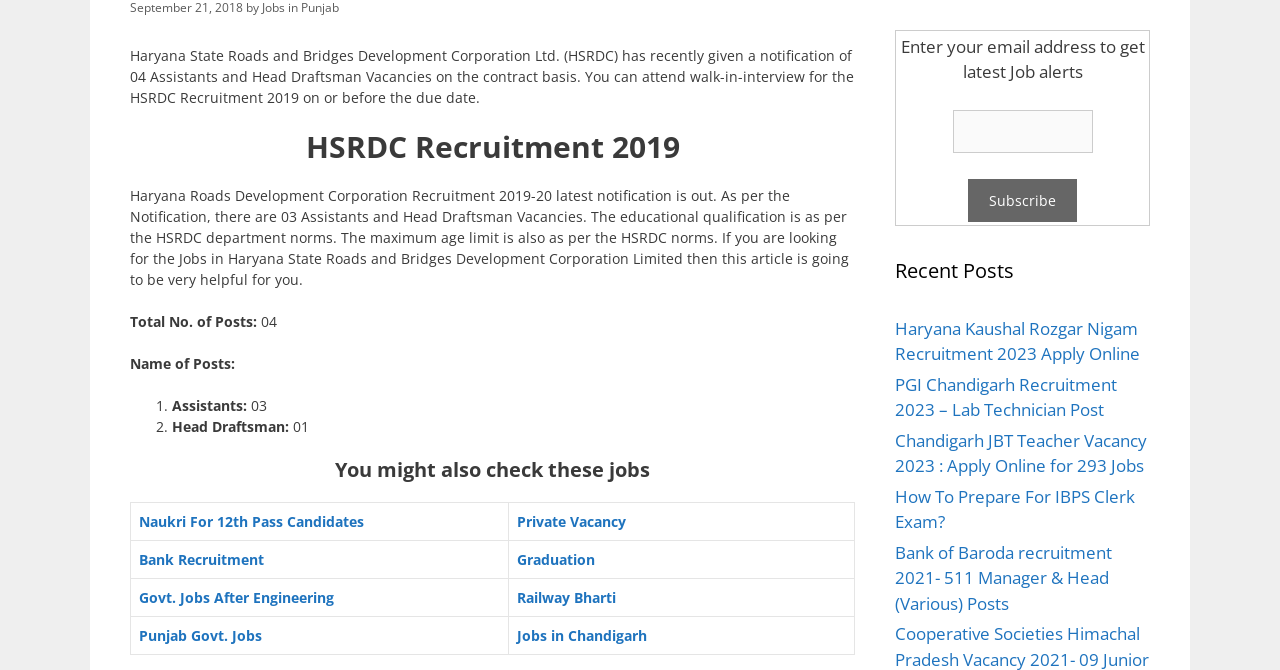Calculate the bounding box coordinates for the UI element based on the following description: "name="email"". Ensure the coordinates are four float numbers between 0 and 1, i.e., [left, top, right, bottom].

[0.744, 0.165, 0.854, 0.229]